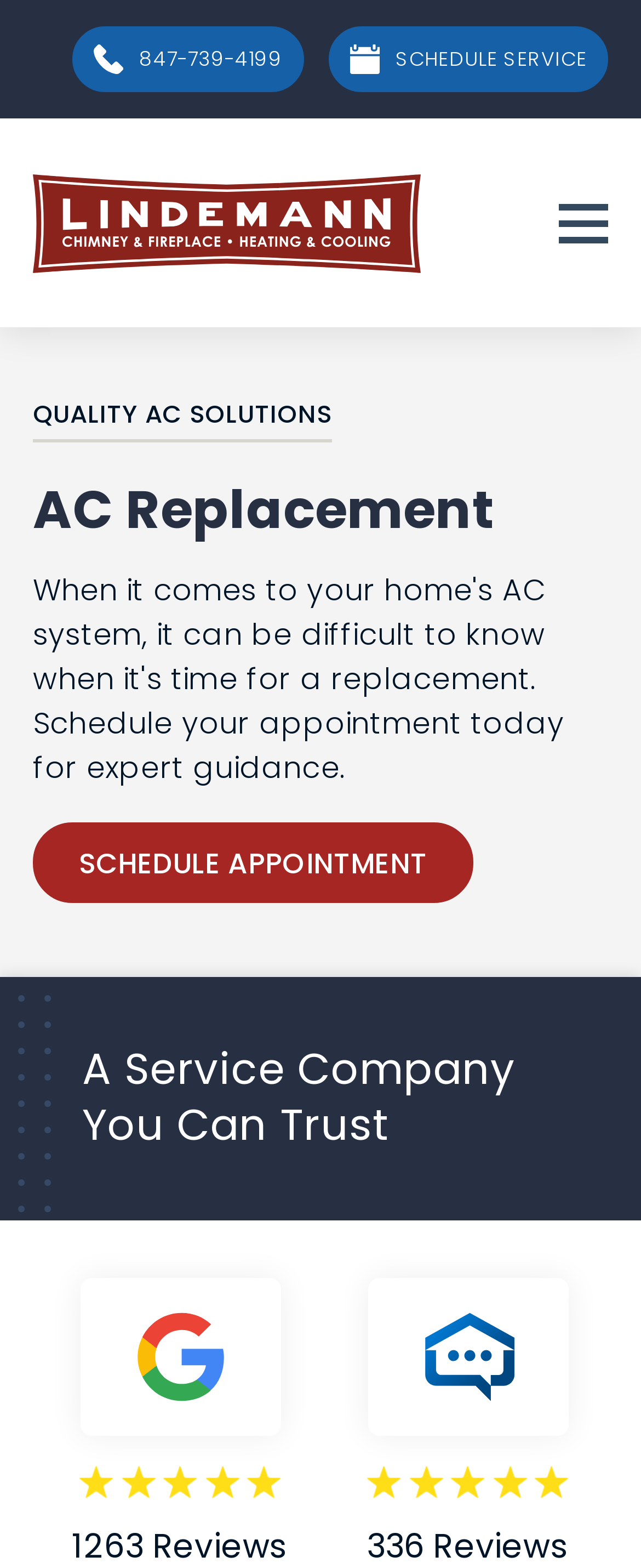Write a detailed summary of the webpage.

This webpage is about Lindemann Chicago Services, specifically focusing on home AC replacement. At the top left corner, there is a phone icon with the phone number 847-739-4199, and next to it, there is a link to schedule a service. On the top right corner, there is a menu button. Below the phone icon, there is a Lindemann logo.

The main content of the webpage is divided into sections. The first section has a heading "AC Replacement" and a link to schedule an appointment. Below this section, there is a heading "A Service Company You Can Trust". 

At the bottom of the page, there are two review sections. The first review section displays a Google logo with 1263 reviews, accompanied by five full-star images. The second review section displays a Bestpicks logo with 336 reviews, also accompanied by five full-star images.